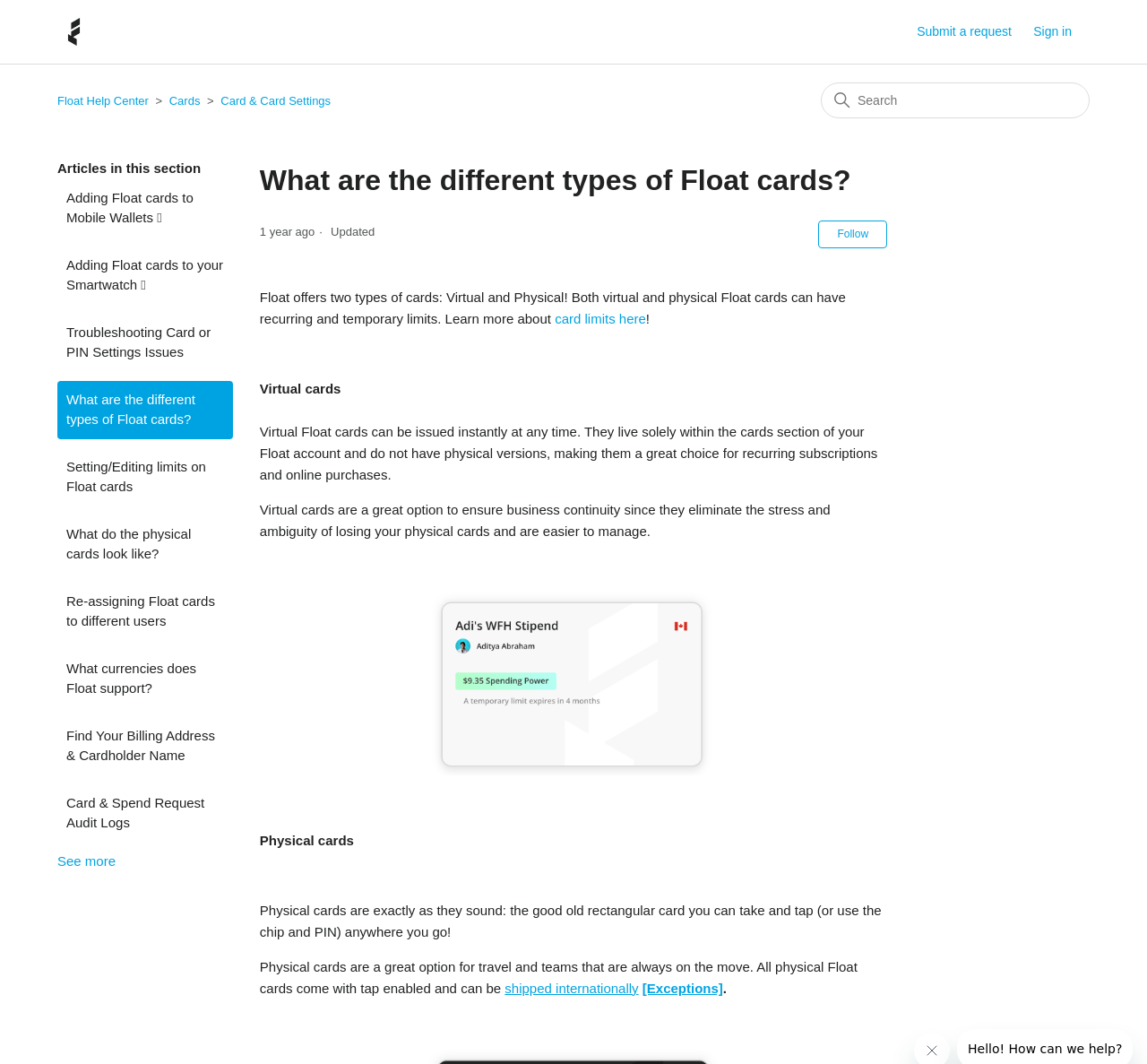Identify the bounding box coordinates of the area that should be clicked in order to complete the given instruction: "Sign in". The bounding box coordinates should be four float numbers between 0 and 1, i.e., [left, top, right, bottom].

[0.901, 0.021, 0.95, 0.039]